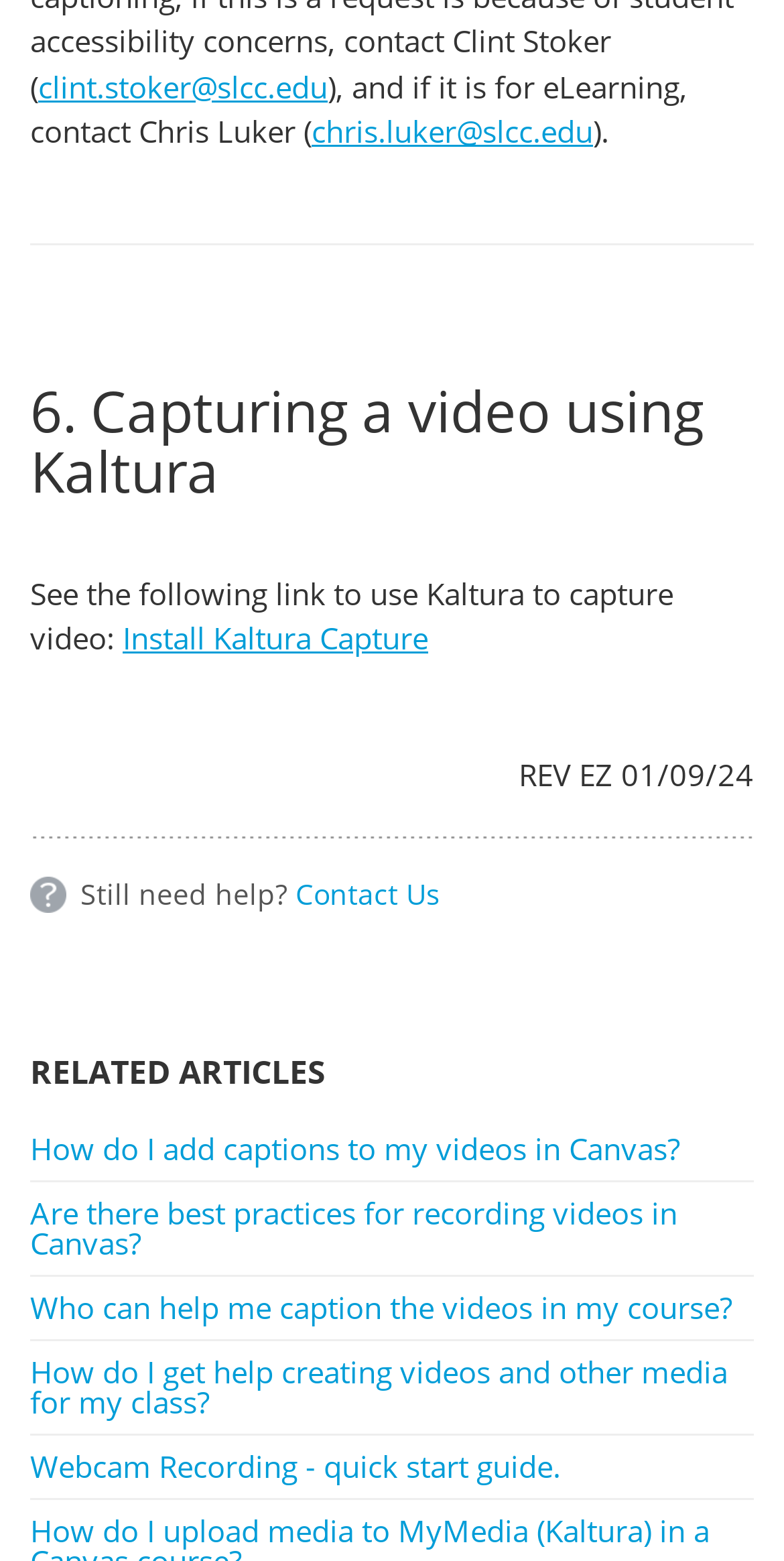Please identify the bounding box coordinates of the element that needs to be clicked to perform the following instruction: "Contact Clint Stoker".

[0.049, 0.042, 0.418, 0.068]